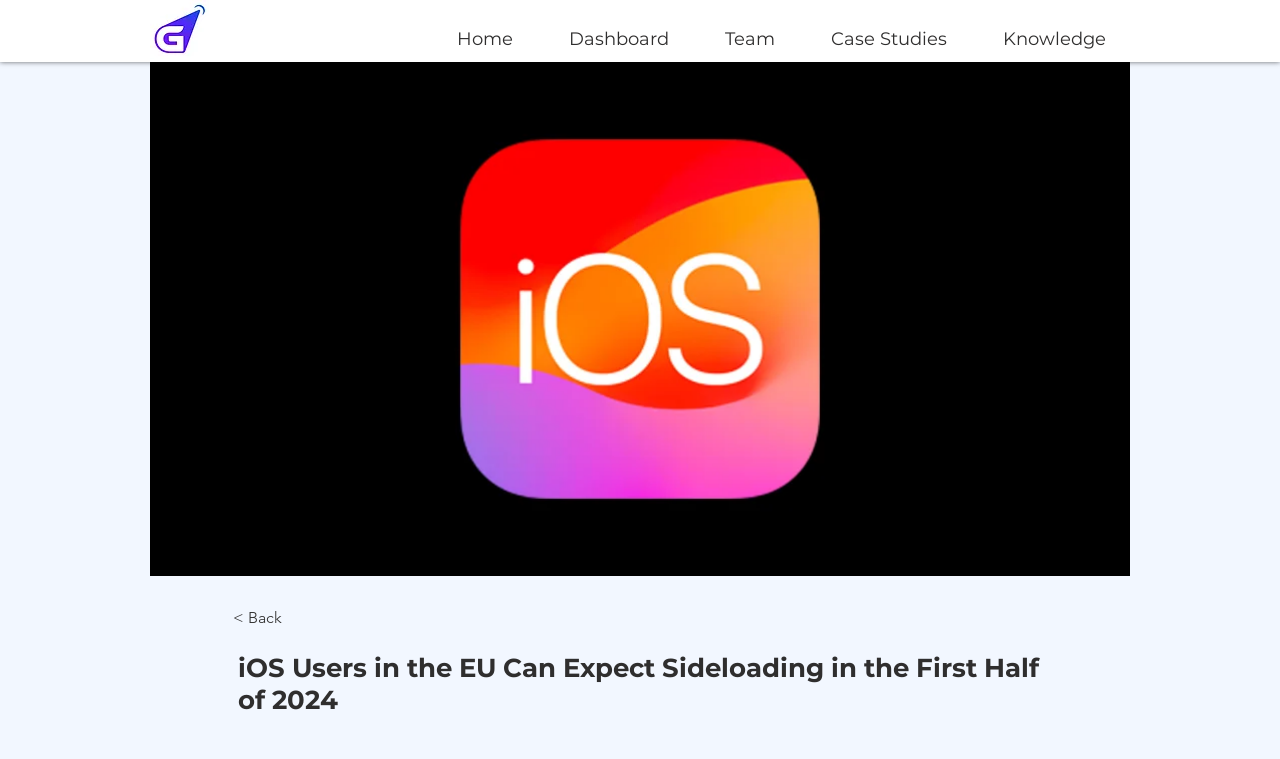How many navigation links are there?
Look at the screenshot and respond with one word or a short phrase.

6